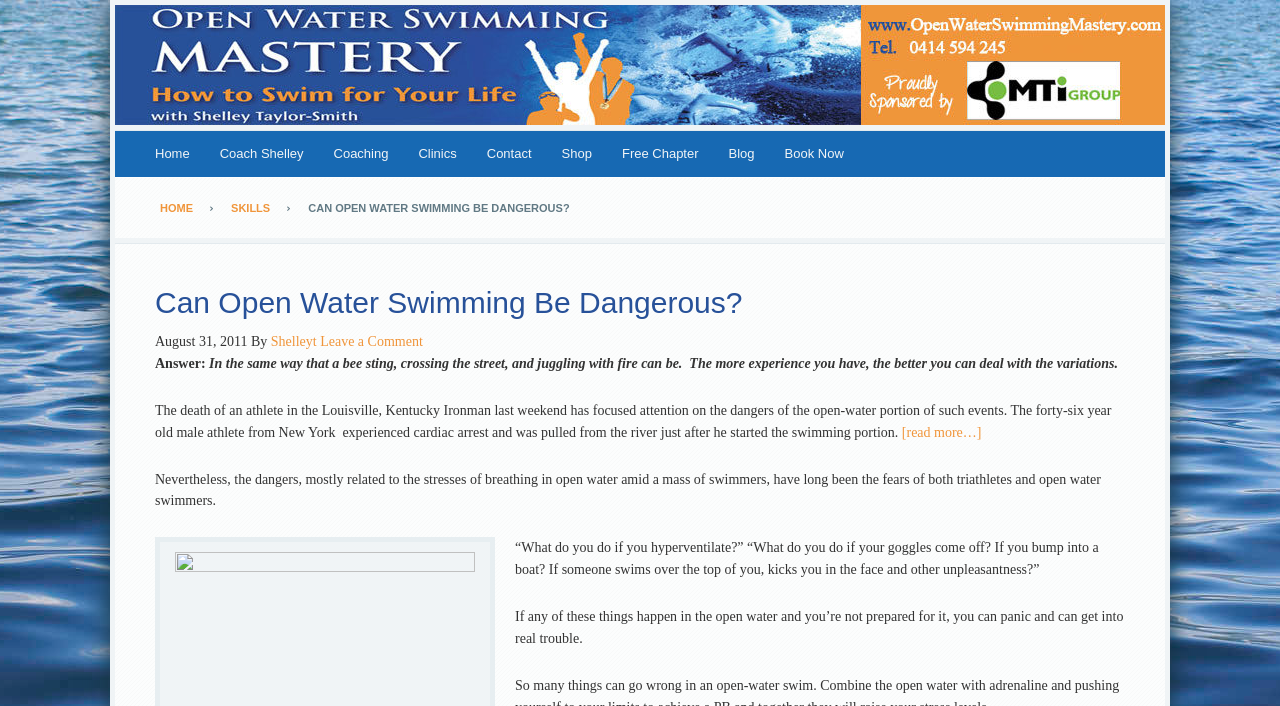What is the date of the article?
From the image, provide a succinct answer in one word or a short phrase.

August 31, 2011